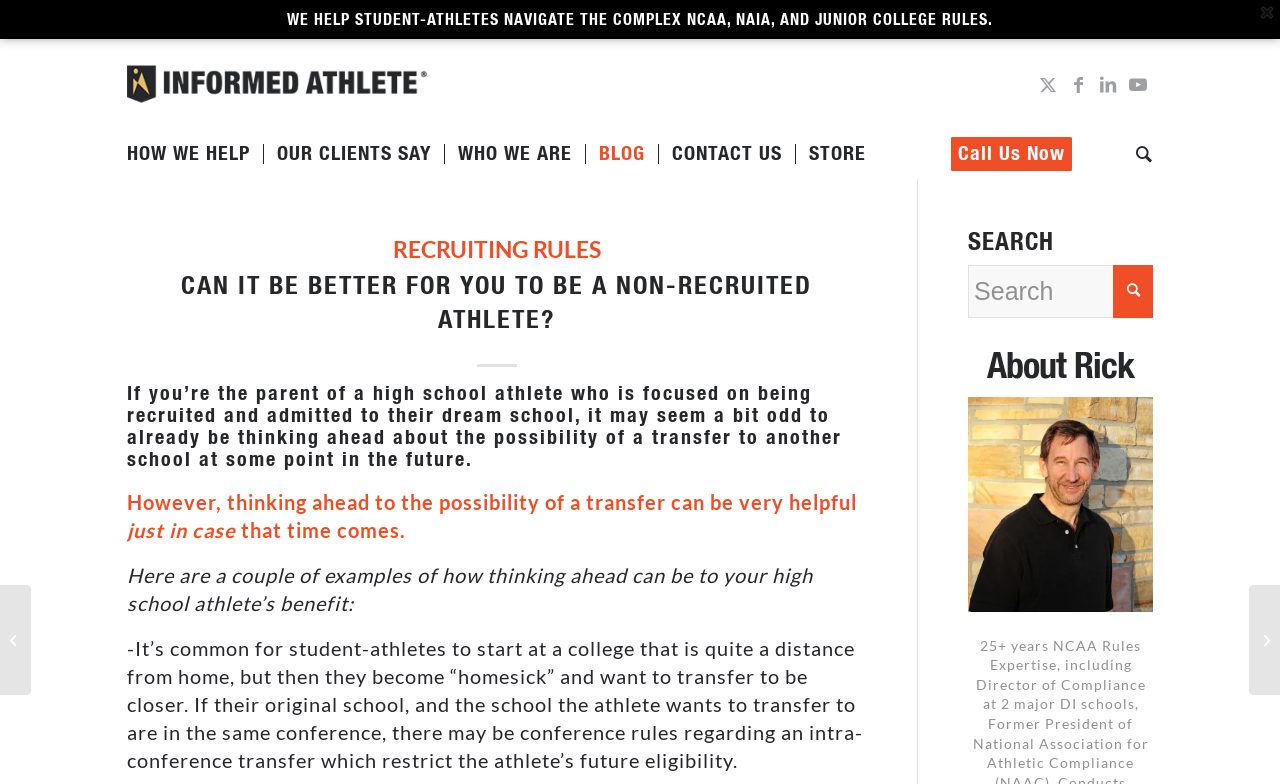What is the main topic of this webpage?
Refer to the image and offer an in-depth and detailed answer to the question.

Based on the webpage content, it appears that the main topic is related to NCAA rules, specifically discussing the strategy of being a non-recruited athlete and its potential benefits.